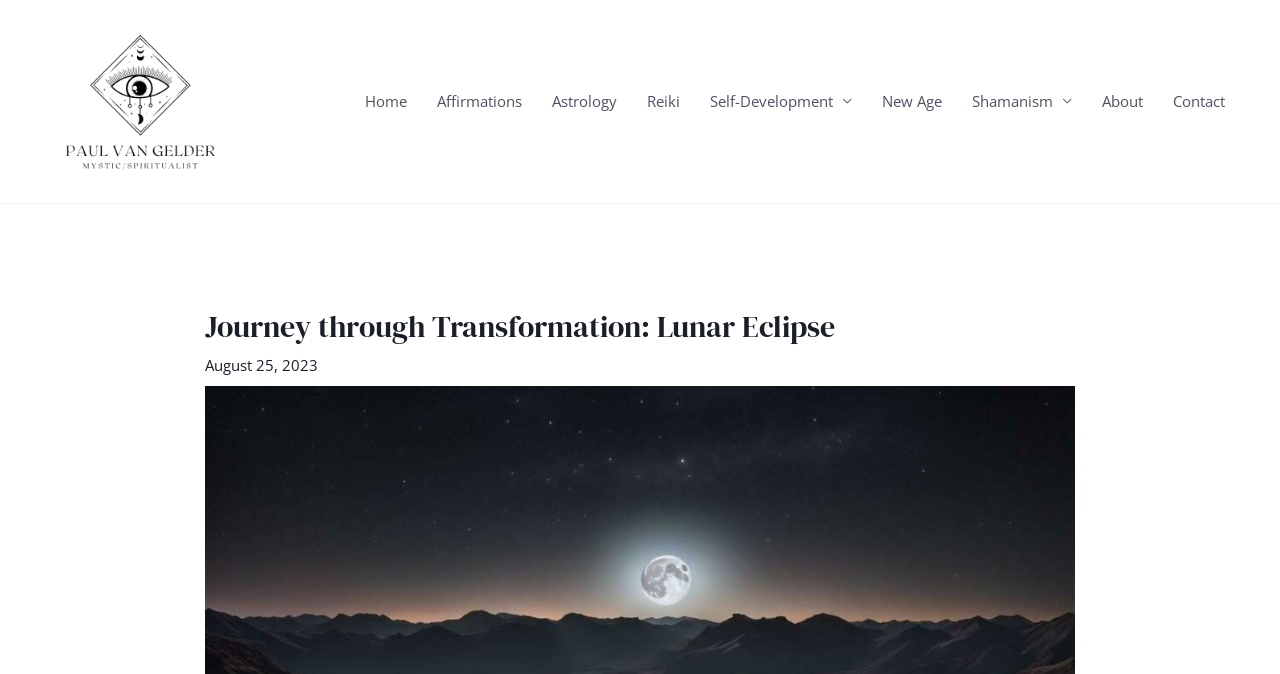Explain the webpage's design and content in an elaborate manner.

The webpage is about a detailed guide to the Lunar Eclipse, exploring the science and lore behind this celestial event. At the top left corner, there is a link to the author, Paul Van Gelder, accompanied by a small image of the author. 

Below the author's information, there is a navigation menu spanning across the top of the page, containing 8 links: Home, Affirmations, Astrology, Reiki, Self-Development, New Age, Shamanism, and About. 

The main content of the webpage is headed by a title, "Journey through Transformation: Lunar Eclipse", which is centered near the top of the page. Below the title, there is a date, "August 25, 2023", positioned slightly to the right.